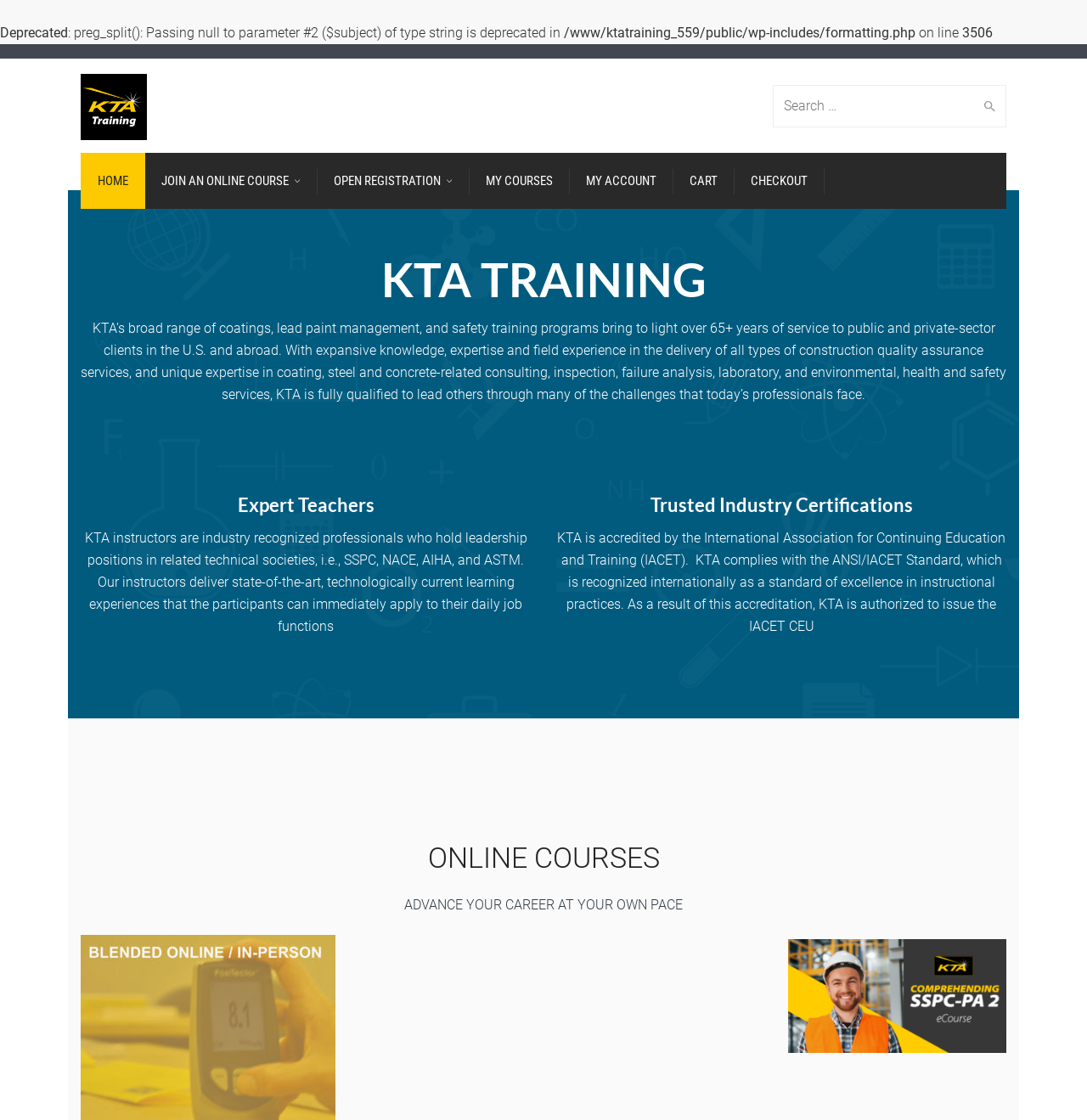Locate the bounding box coordinates of the element that needs to be clicked to carry out the instruction: "Check MY ACCOUNT". The coordinates should be given as four float numbers ranging from 0 to 1, i.e., [left, top, right, bottom].

[0.523, 0.136, 0.62, 0.187]